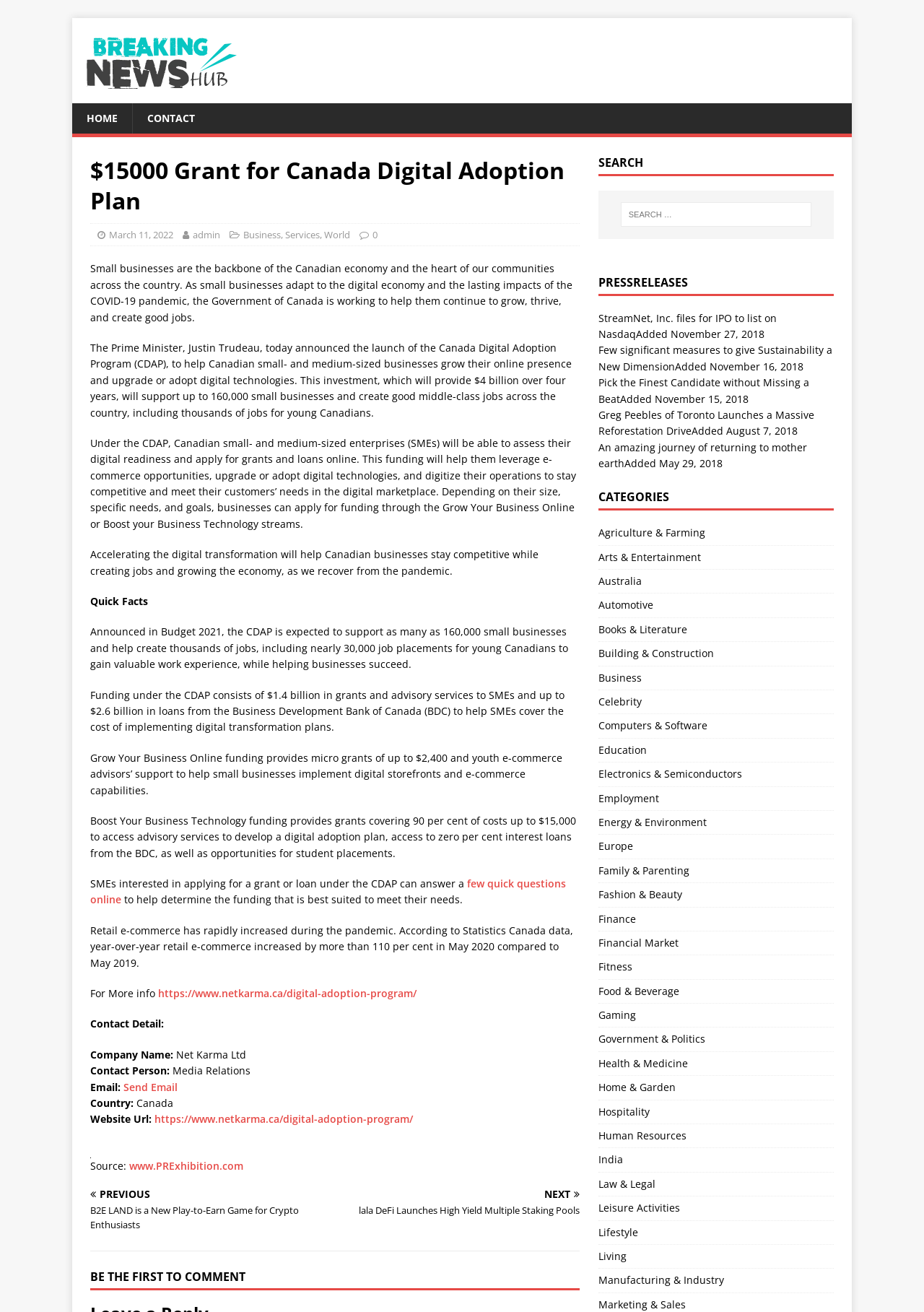Identify the bounding box coordinates of the specific part of the webpage to click to complete this instruction: "search for something".

[0.672, 0.154, 0.878, 0.173]